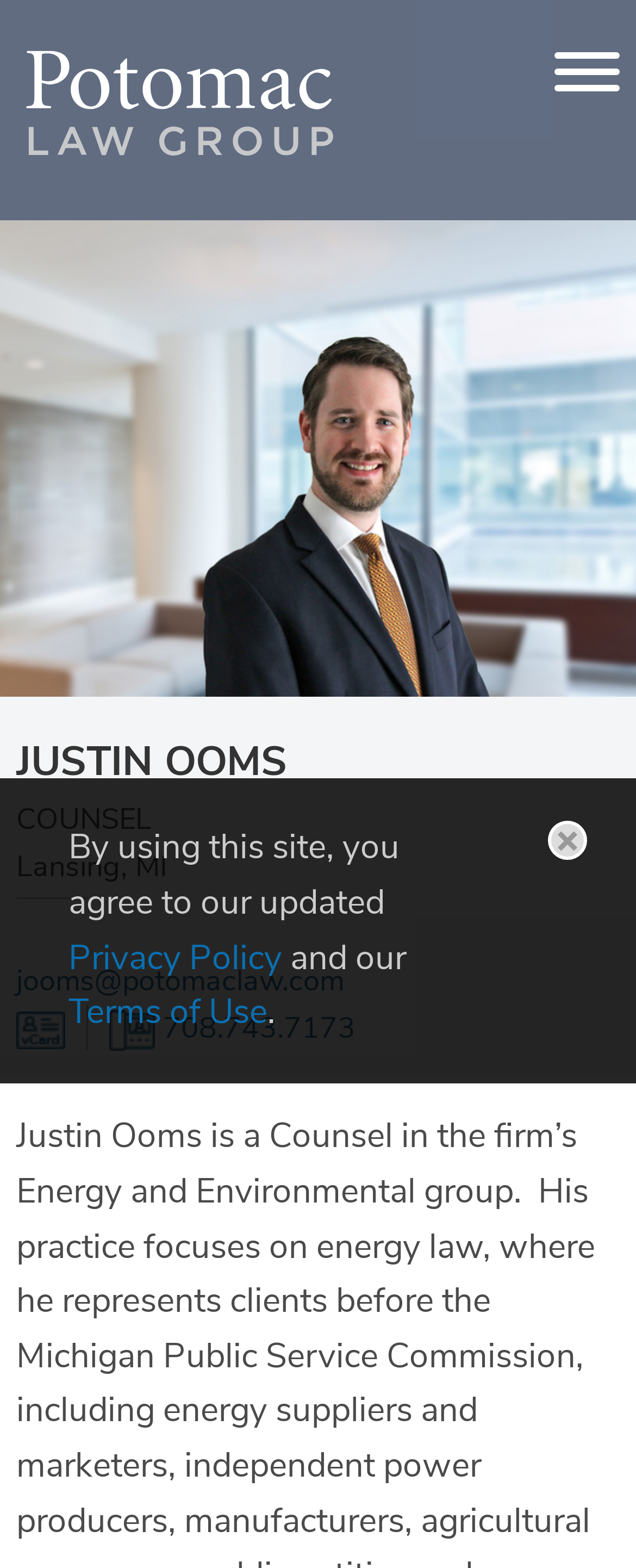Determine the bounding box coordinates for the element that should be clicked to follow this instruction: "Visit Potomac Law Group website". The coordinates should be given as four float numbers between 0 and 1, in the format [left, top, right, bottom].

[0.026, 0.025, 0.513, 0.106]